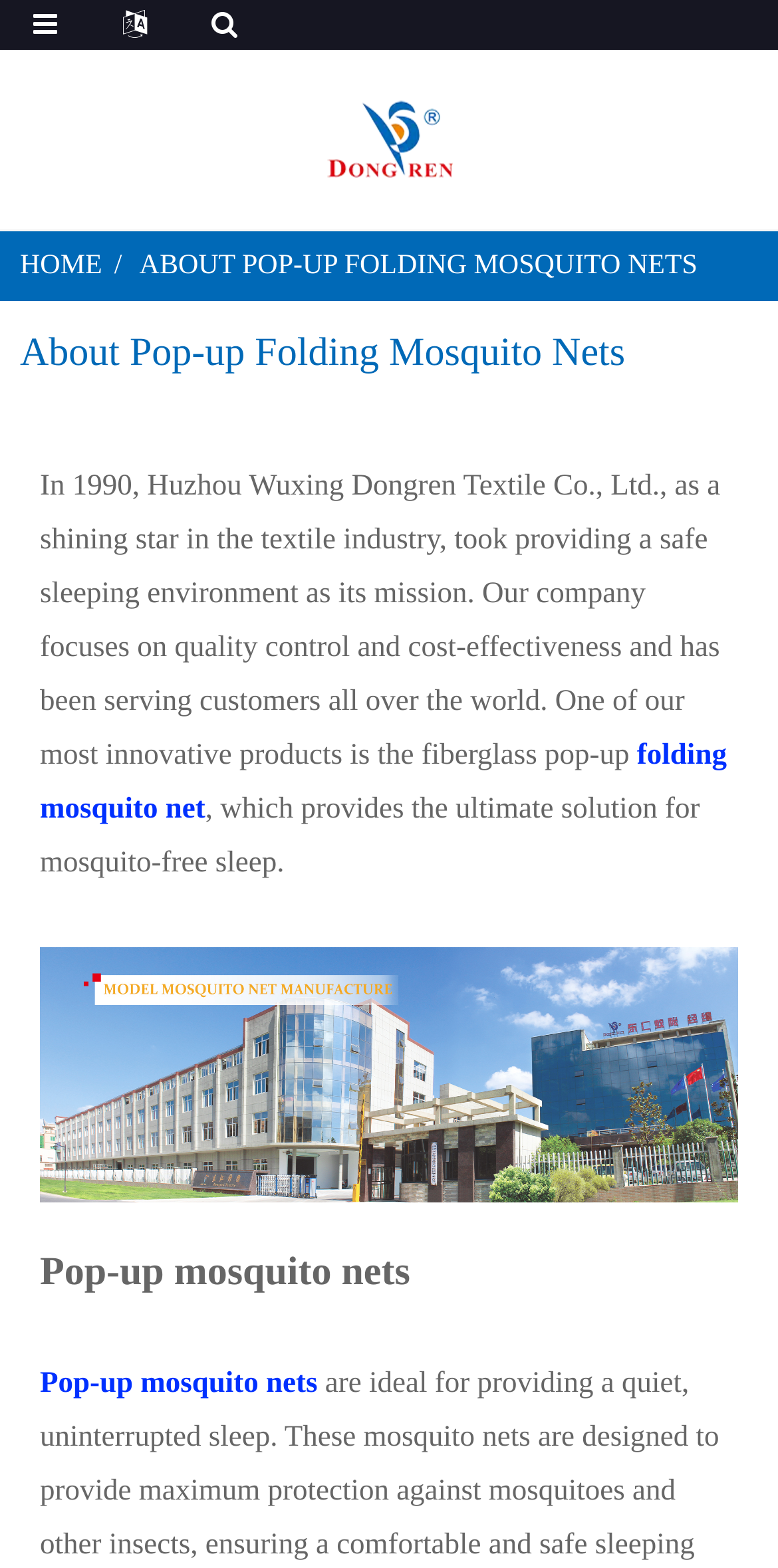Identify the bounding box of the UI element described as follows: "alt="logo"". Provide the coordinates as four float numbers in the range of 0 to 1 [left, top, right, bottom].

[0.419, 0.079, 0.581, 0.098]